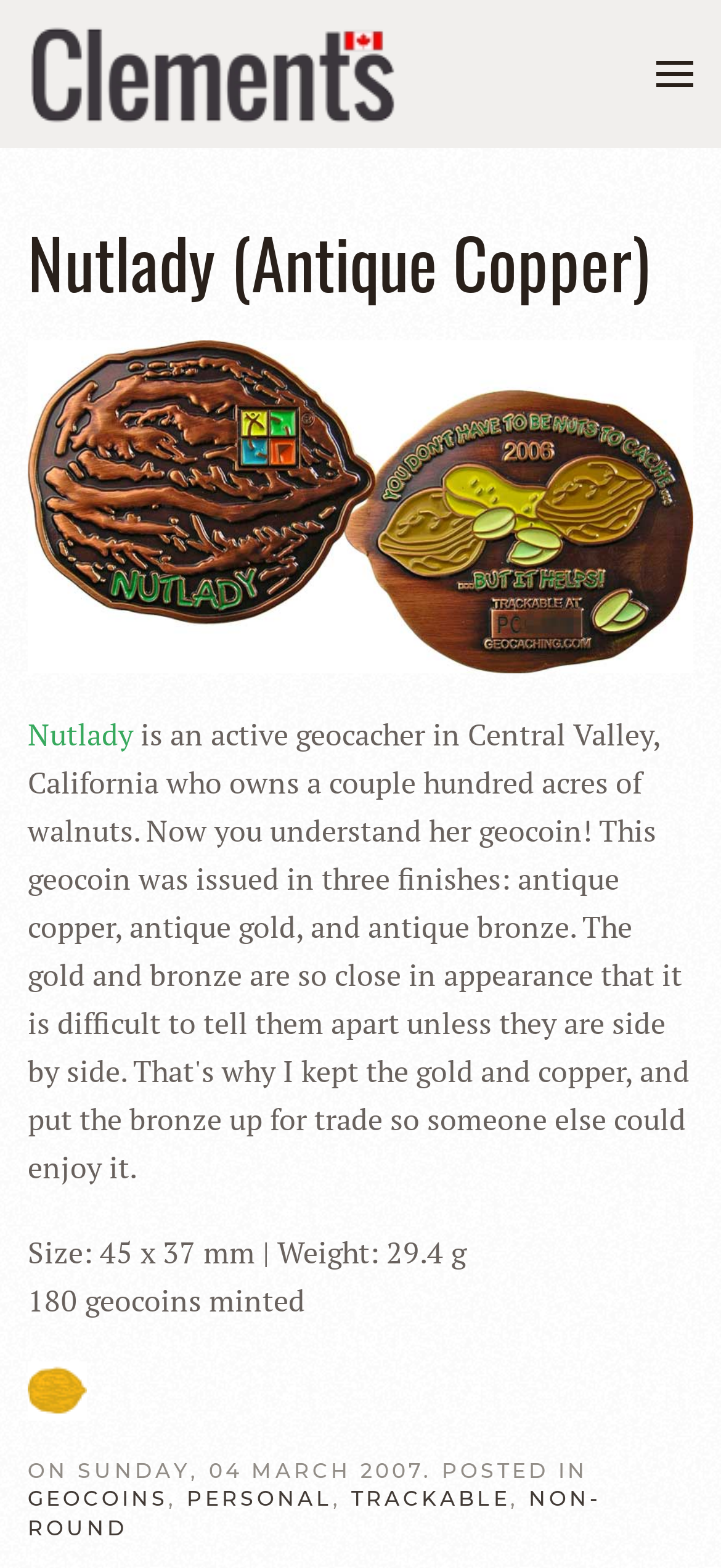What is the weight of Nutlady?
Look at the image and respond with a single word or a short phrase.

29.4 g